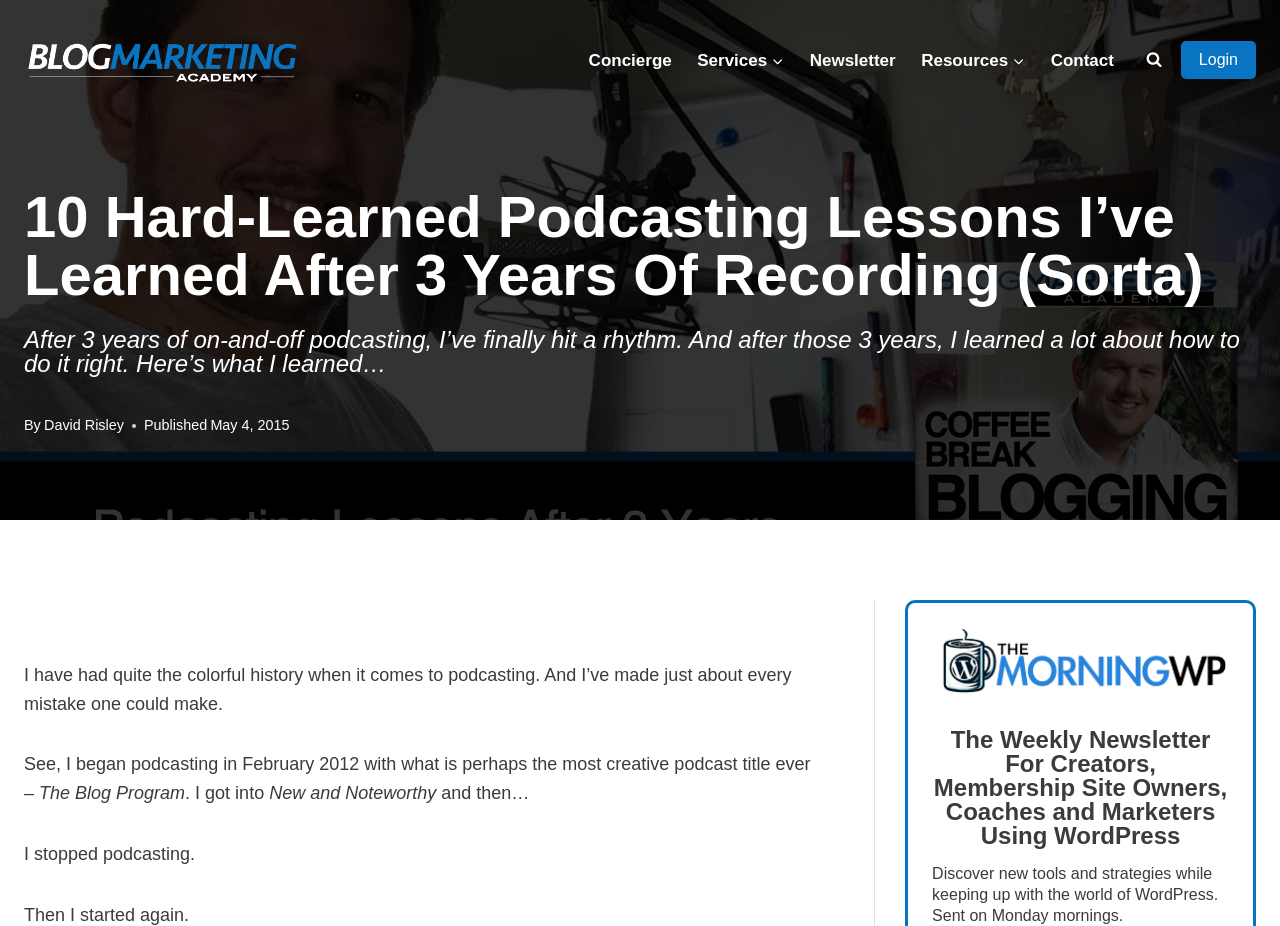Please find the bounding box coordinates of the element that you should click to achieve the following instruction: "Read the 'Newsletter' page". The coordinates should be presented as four float numbers between 0 and 1: [left, top, right, bottom].

[0.623, 0.045, 0.71, 0.085]